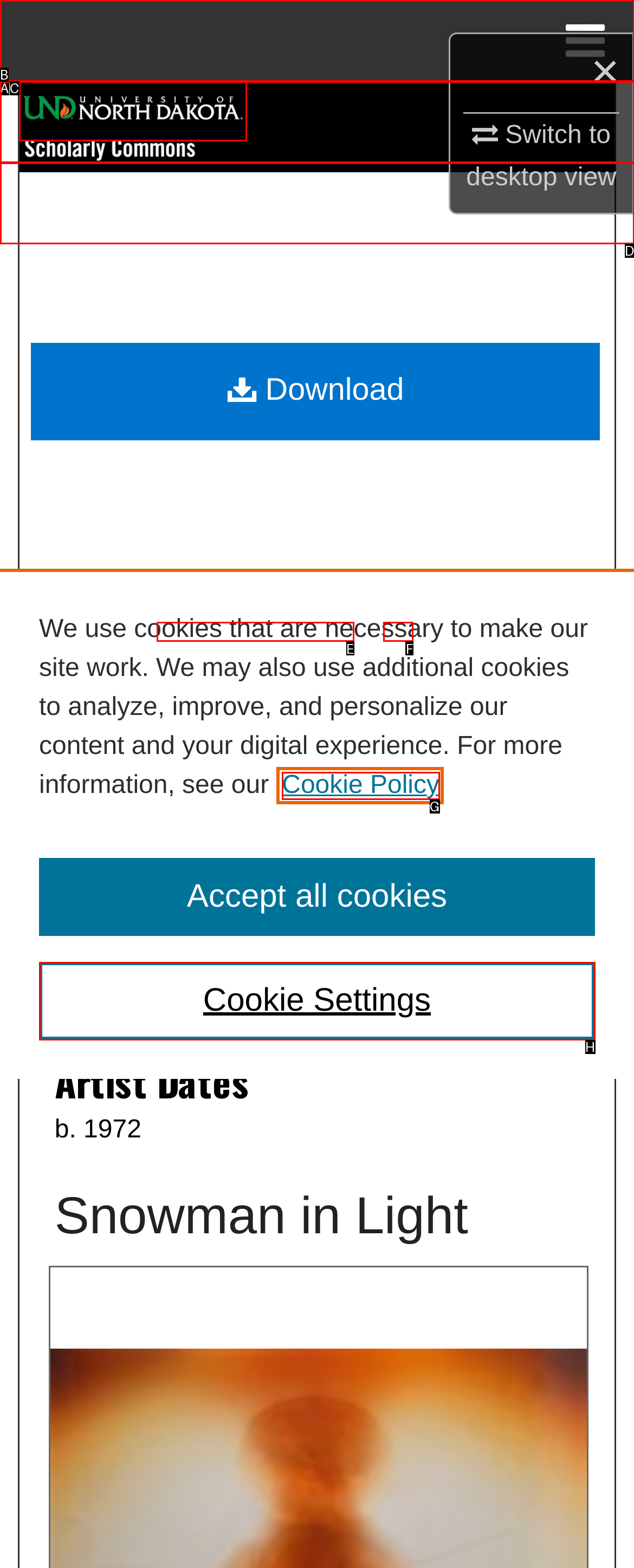Select the letter that corresponds to this element description: Cookie Policy
Answer with the letter of the correct option directly.

G